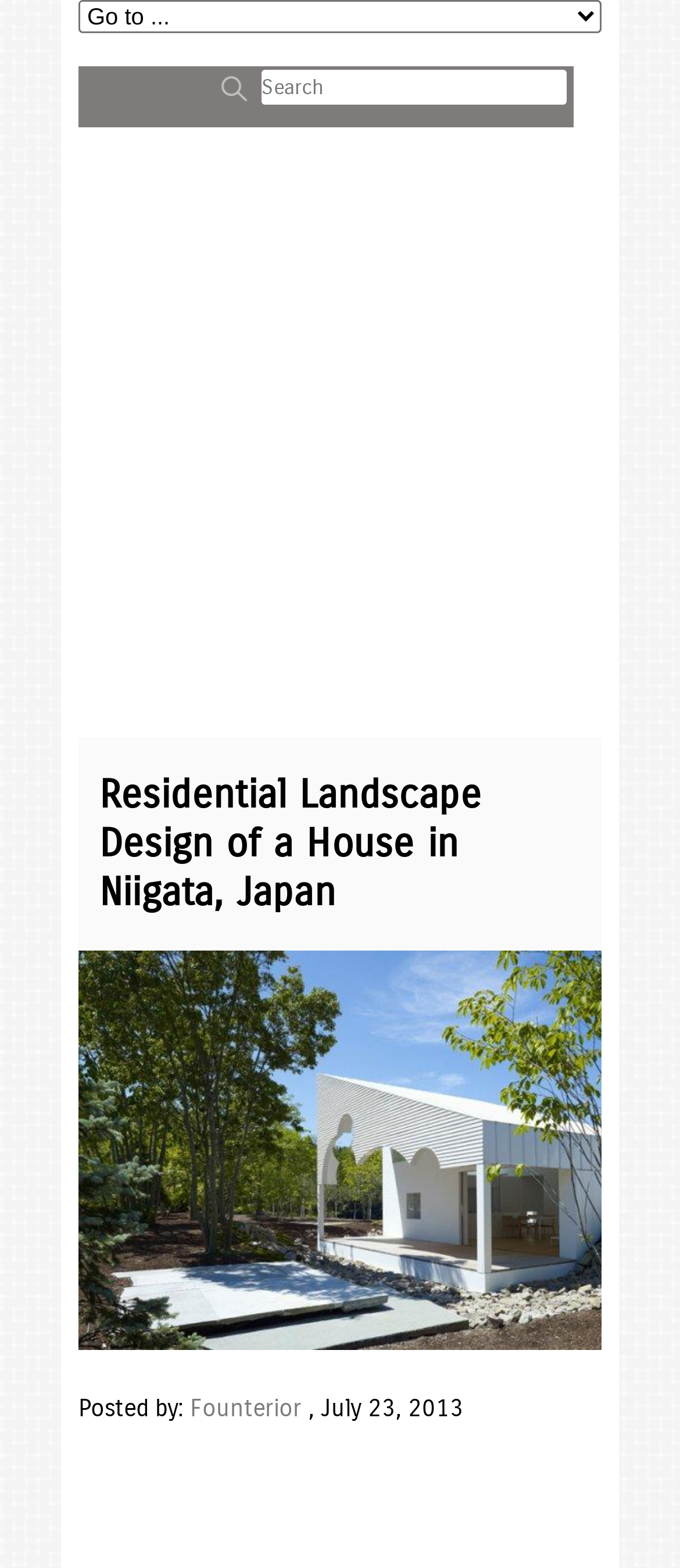Respond to the following question using a concise word or phrase: 
Who posted the article?

Founterior